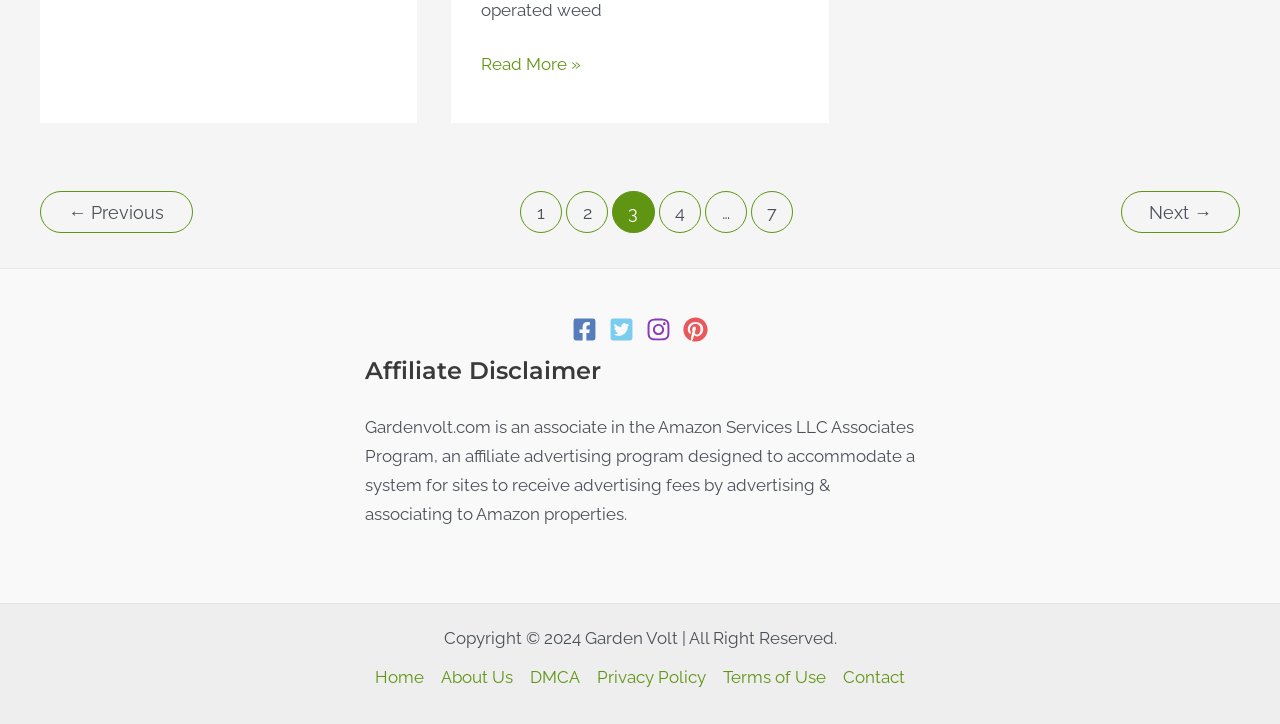What social media platforms are available in the footer?
Provide a detailed and extensive answer to the question.

I examined the footer section of the webpage and found links to various social media platforms. Specifically, I found links to Facebook, Twitter, Instagram, and Pinterest, which are represented by their respective icons.